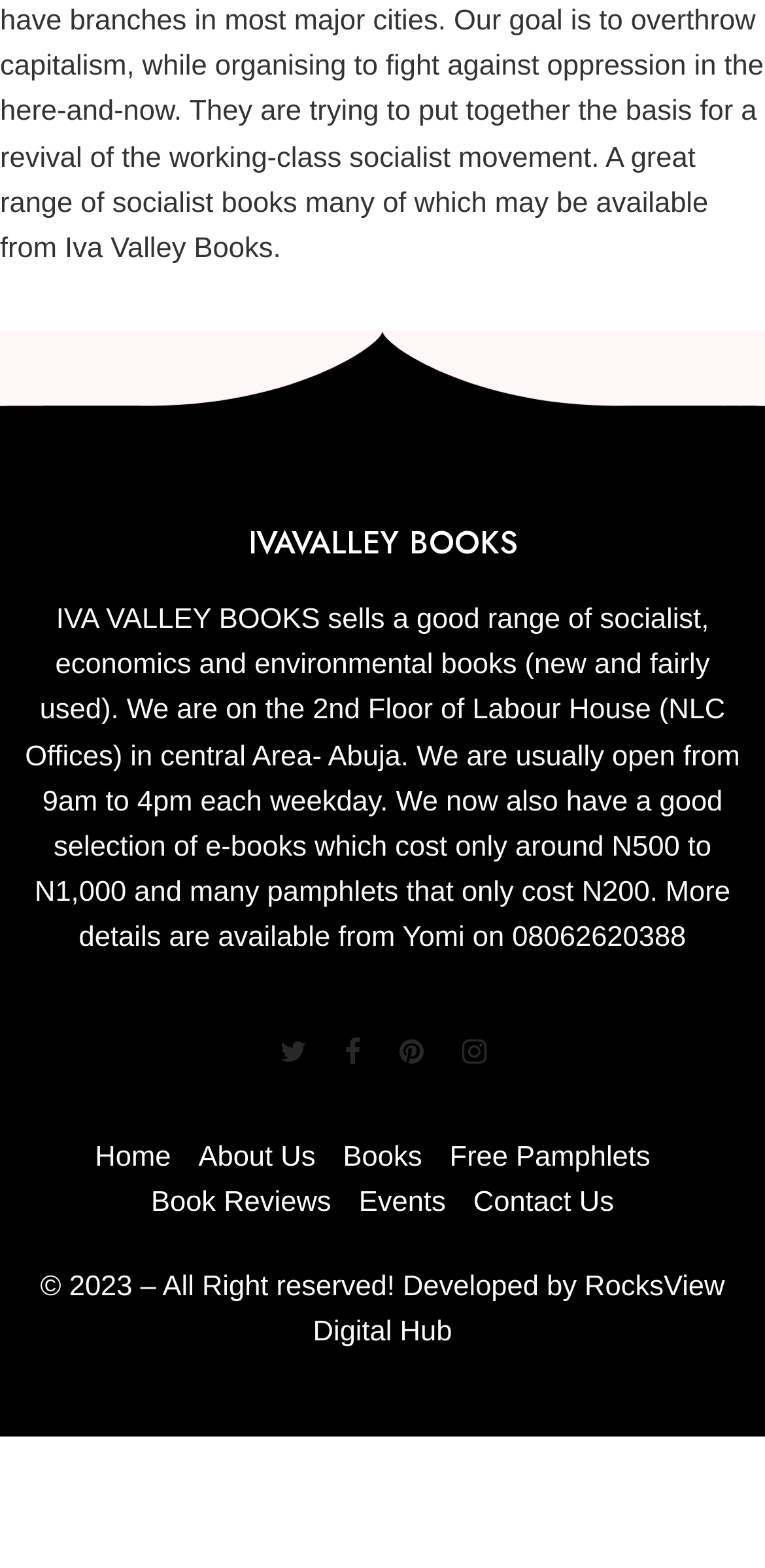Show the bounding box coordinates for the element that needs to be clicked to execute the following instruction: "Check 'About Us'". Provide the coordinates in the form of four float numbers between 0 and 1, i.e., [left, top, right, bottom].

[0.259, 0.728, 0.412, 0.748]